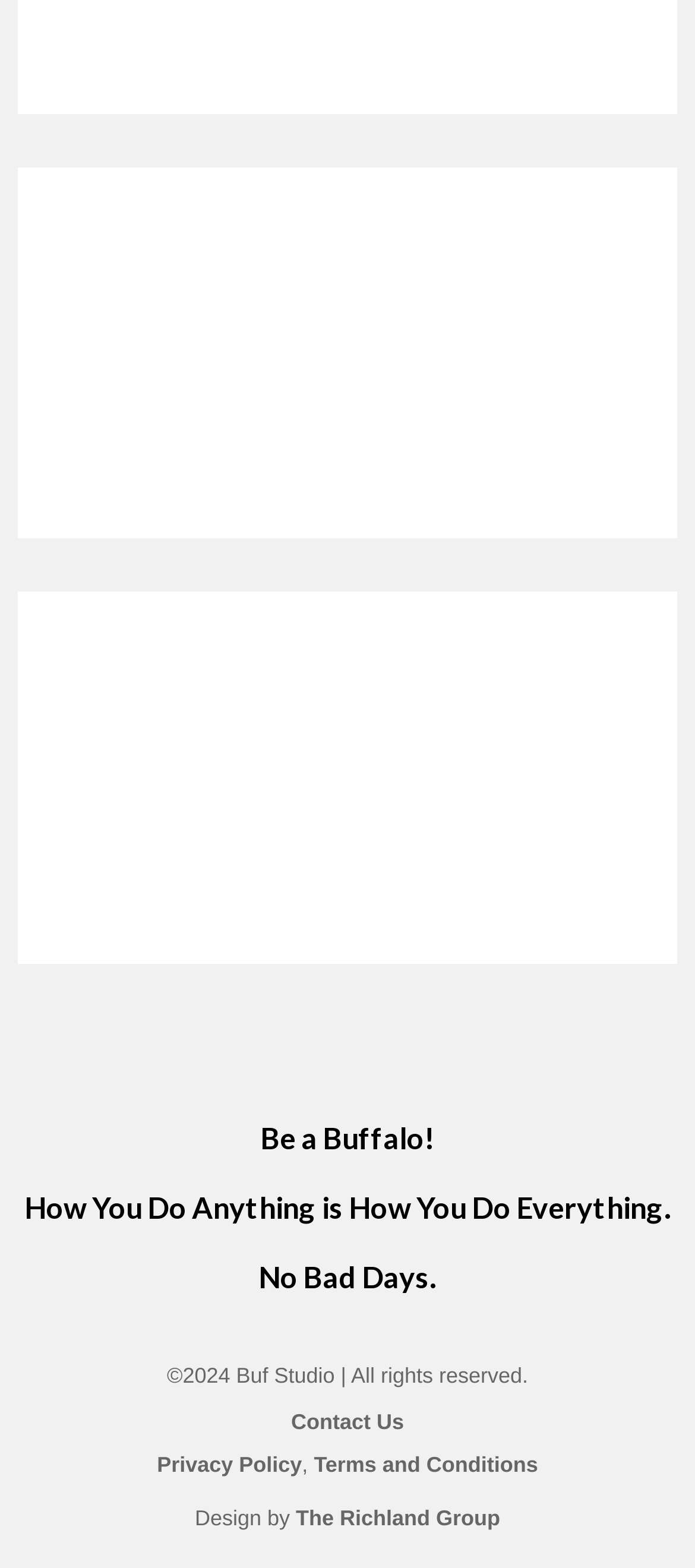From the webpage screenshot, predict the bounding box of the UI element that matches this description: "The Richland Group".

[0.426, 0.96, 0.72, 0.976]